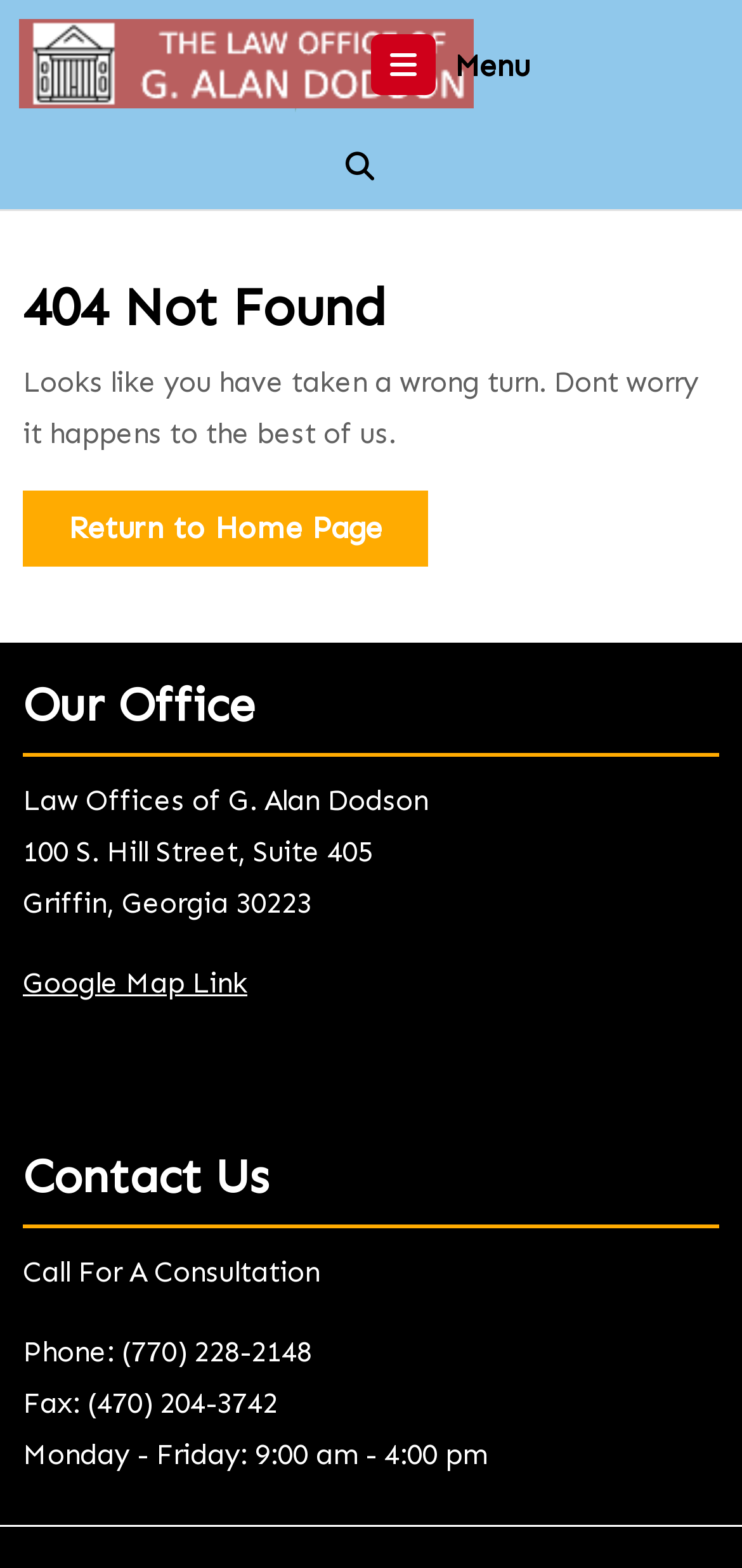Extract the bounding box of the UI element described as: "MenuOpen Menu".

[0.5, 0.021, 0.713, 0.06]